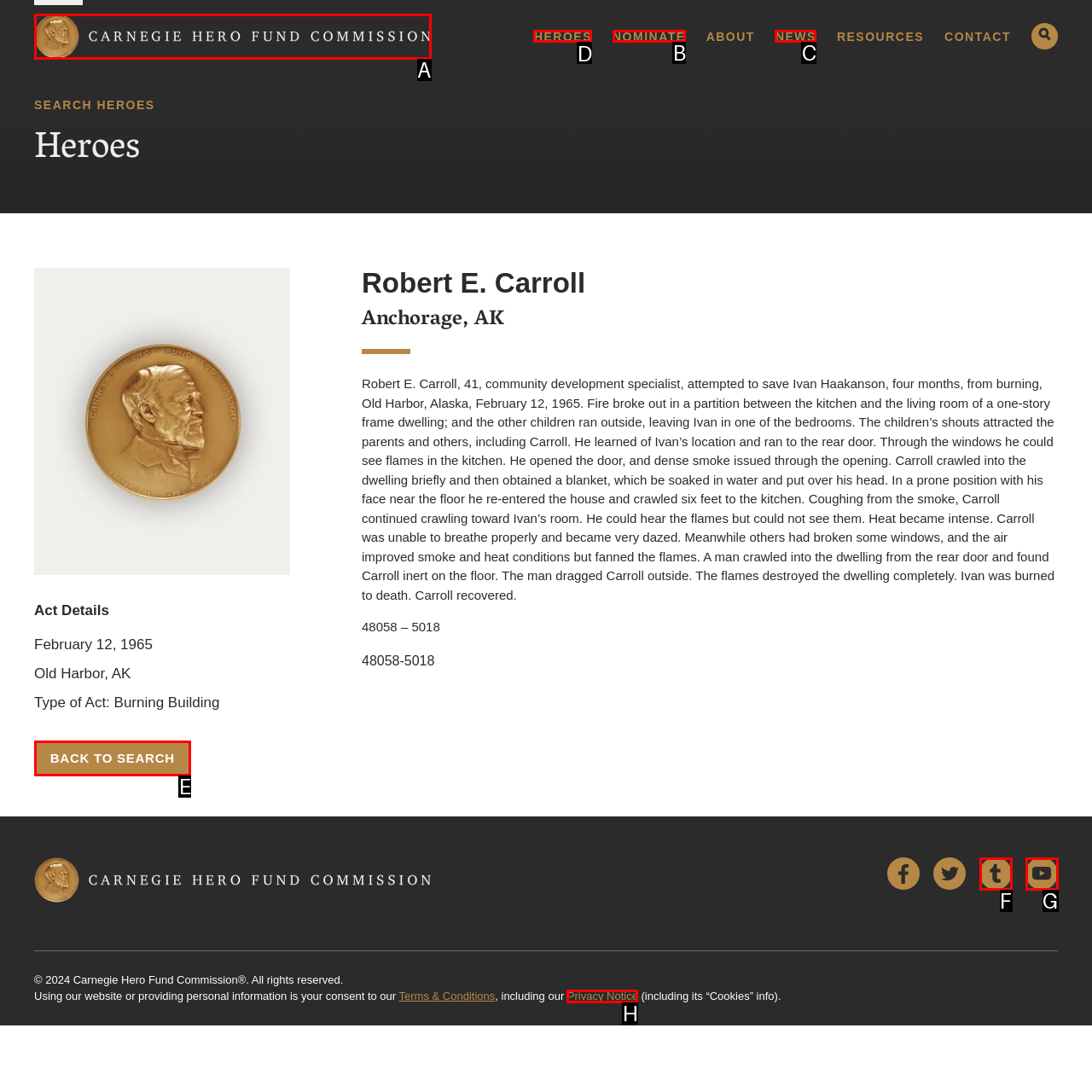Identify the HTML element you need to click to achieve the task: Click the 'HEROES' link. Respond with the corresponding letter of the option.

D